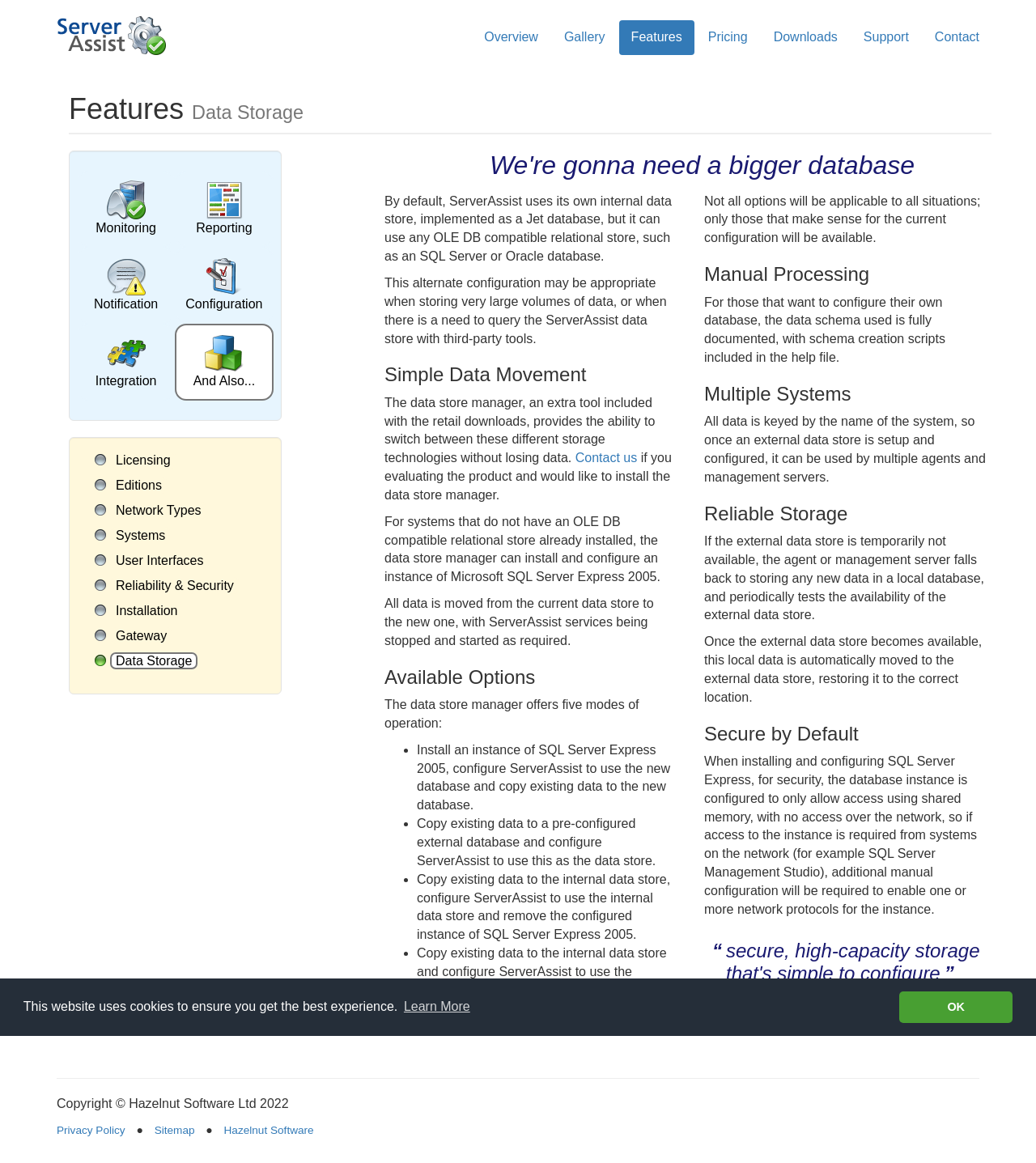Please respond to the question using a single word or phrase:
What is the security configuration for the SQL Server Express instance?

Only shared memory access